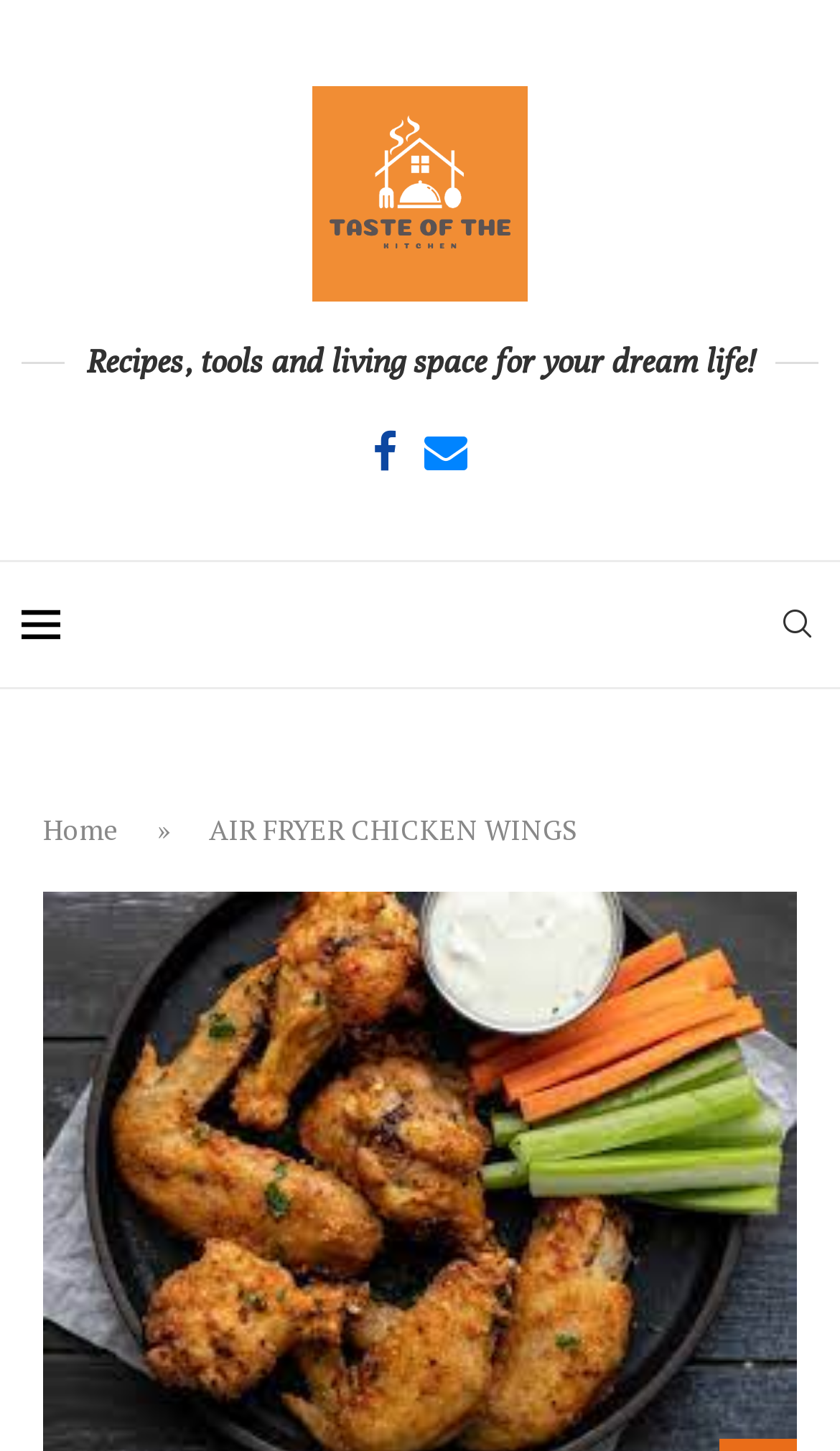Using the provided description: "aria-label="Search"", find the bounding box coordinates of the corresponding UI element. The output should be four float numbers between 0 and 1, in the format [left, top, right, bottom].

[0.923, 0.387, 0.974, 0.473]